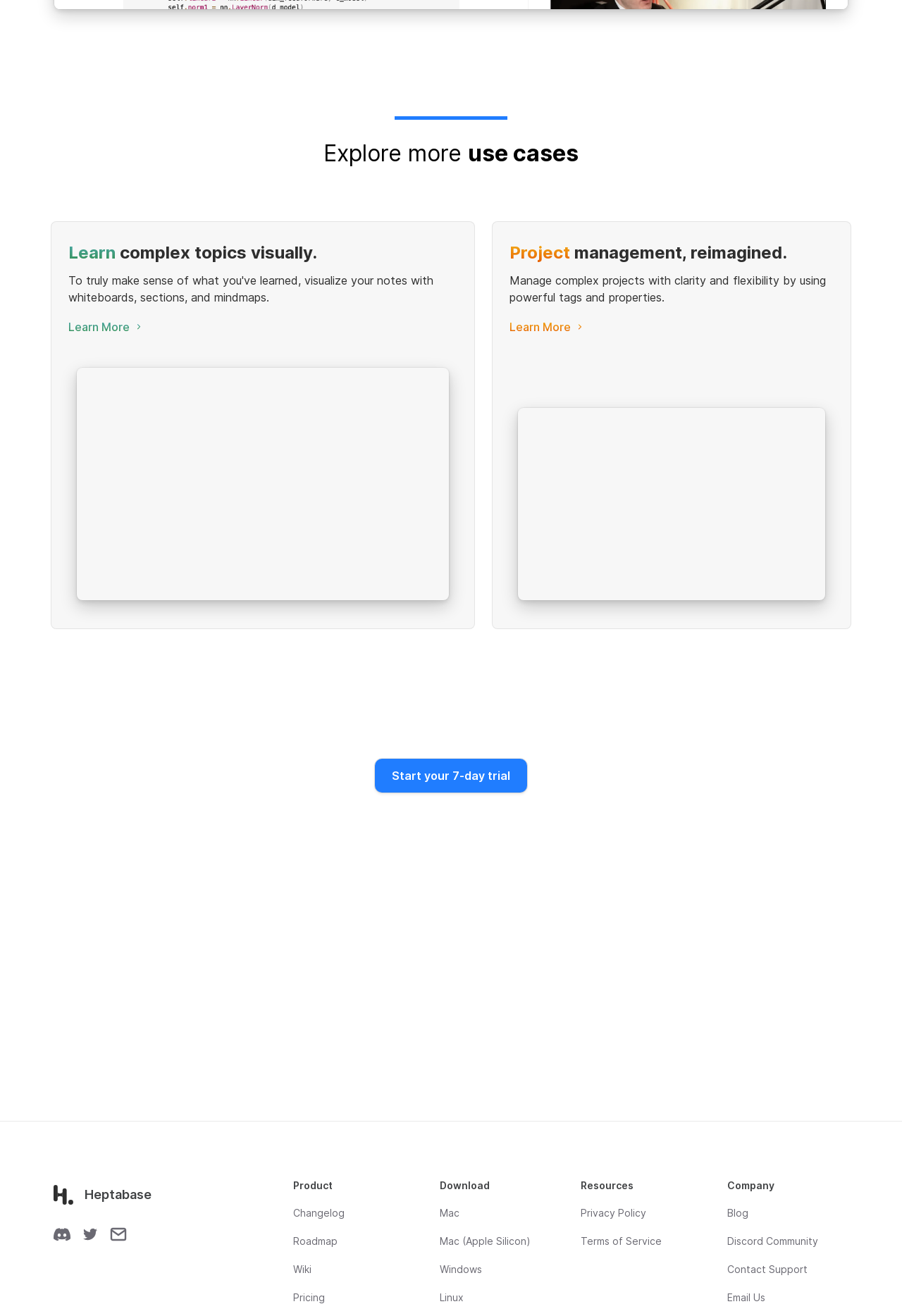Please provide the bounding box coordinates for the UI element as described: "Balachandran, Manavalan". The coordinates must be four floats between 0 and 1, represented as [left, top, right, bottom].

None